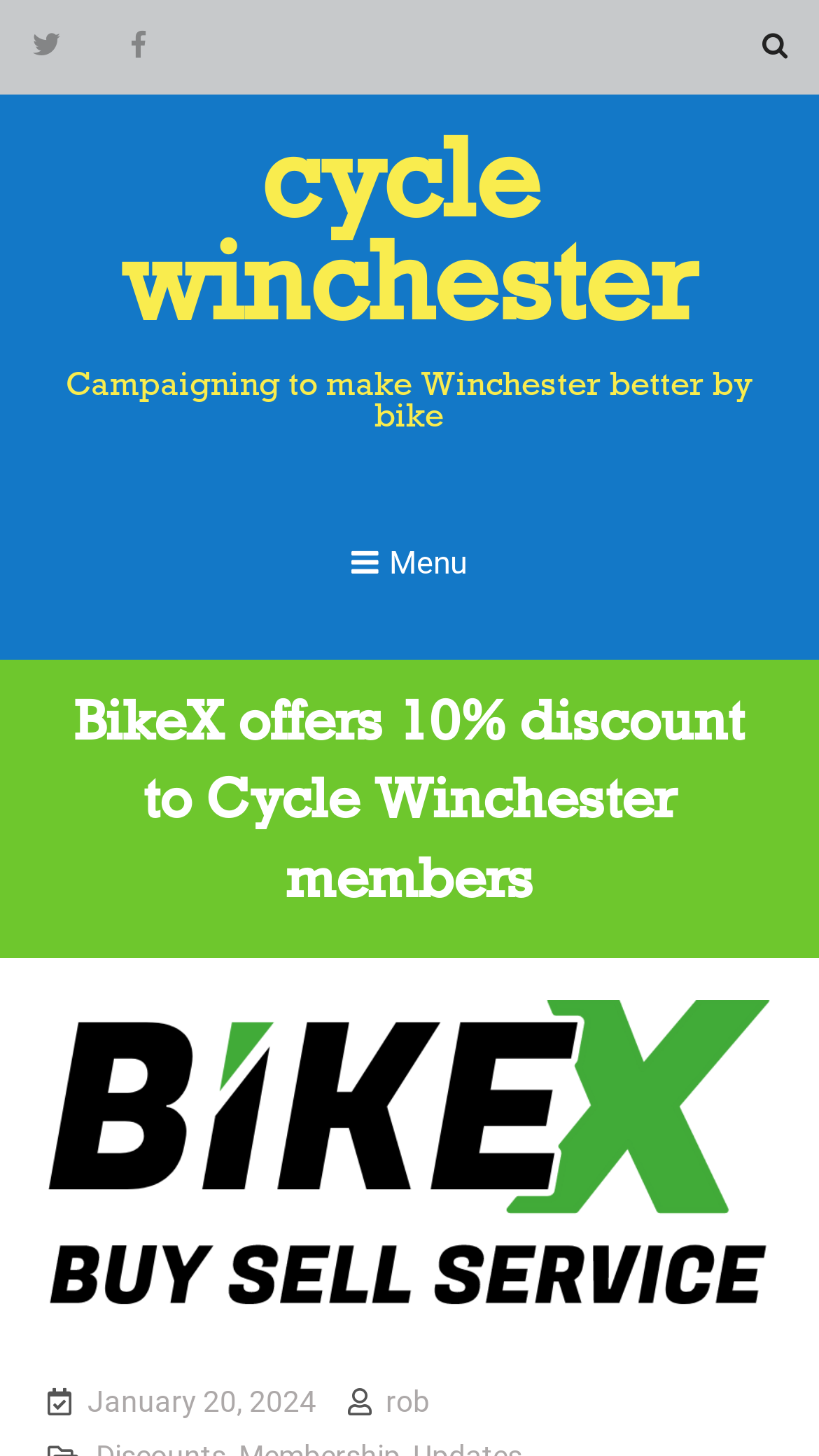What is the purpose of the button with a menu icon?
Please use the image to provide a one-word or short phrase answer.

To open a menu